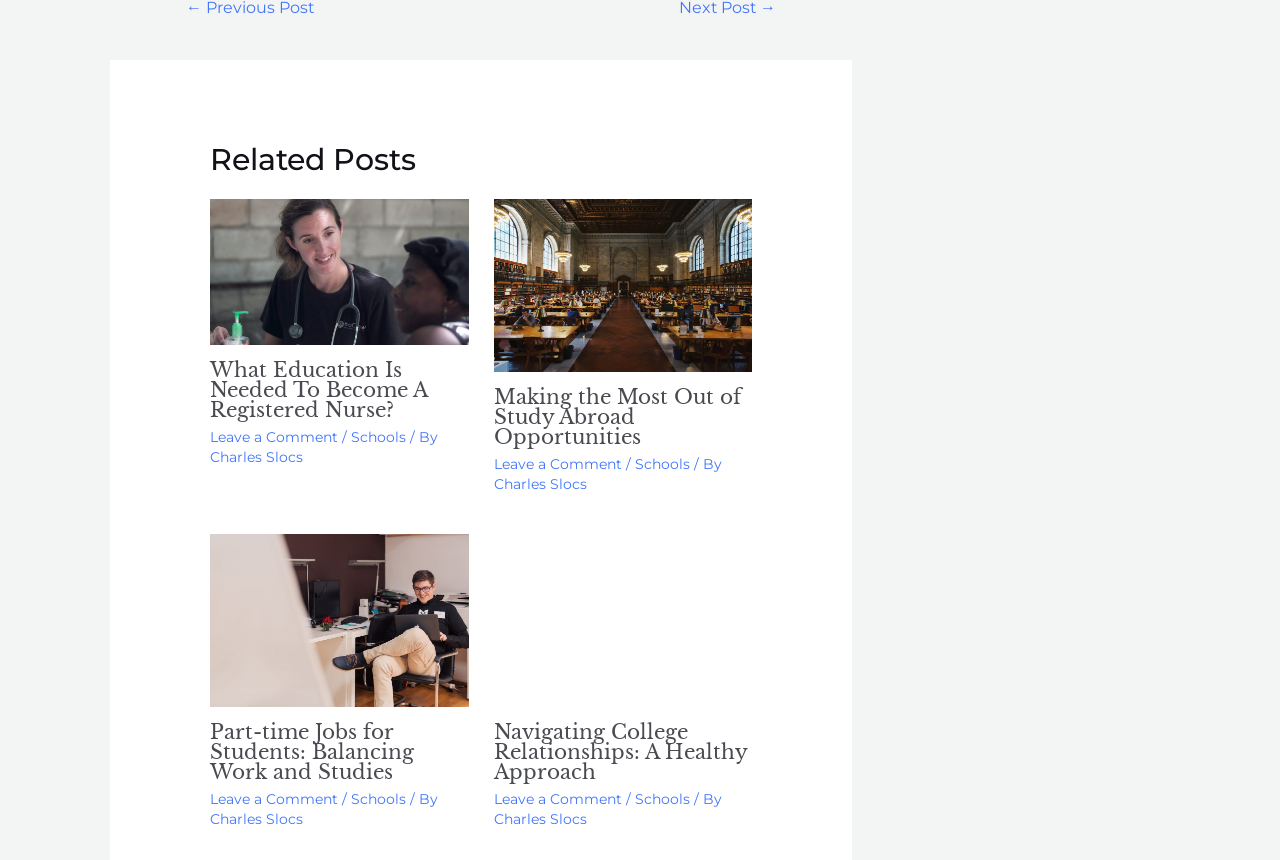Identify the bounding box coordinates of the specific part of the webpage to click to complete this instruction: "Click on 'Leave a Comment'".

[0.164, 0.497, 0.264, 0.518]